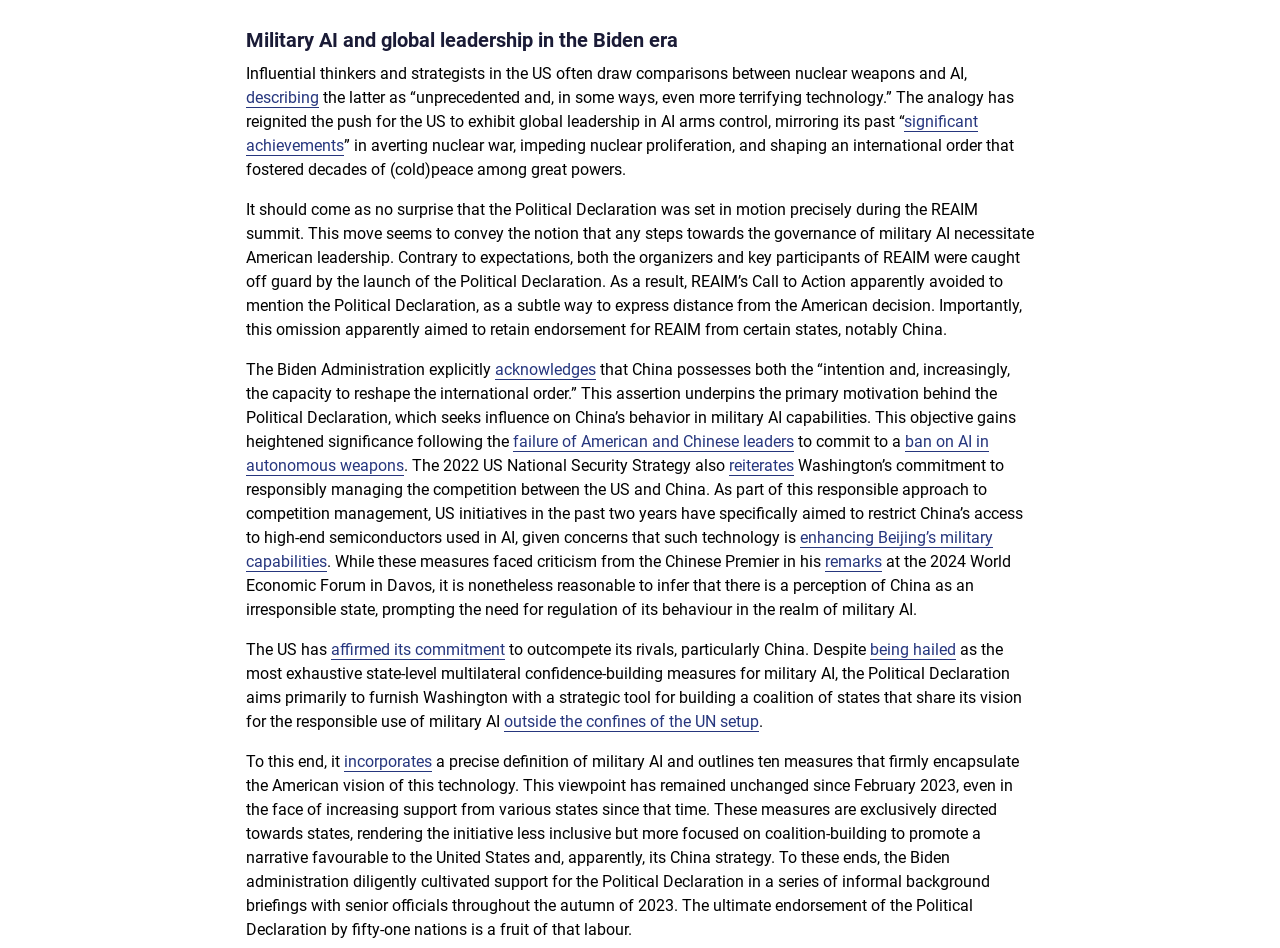Answer succinctly with a single word or phrase:
What is the US's goal in promoting responsible use of military AI?

To outcompete its rivals